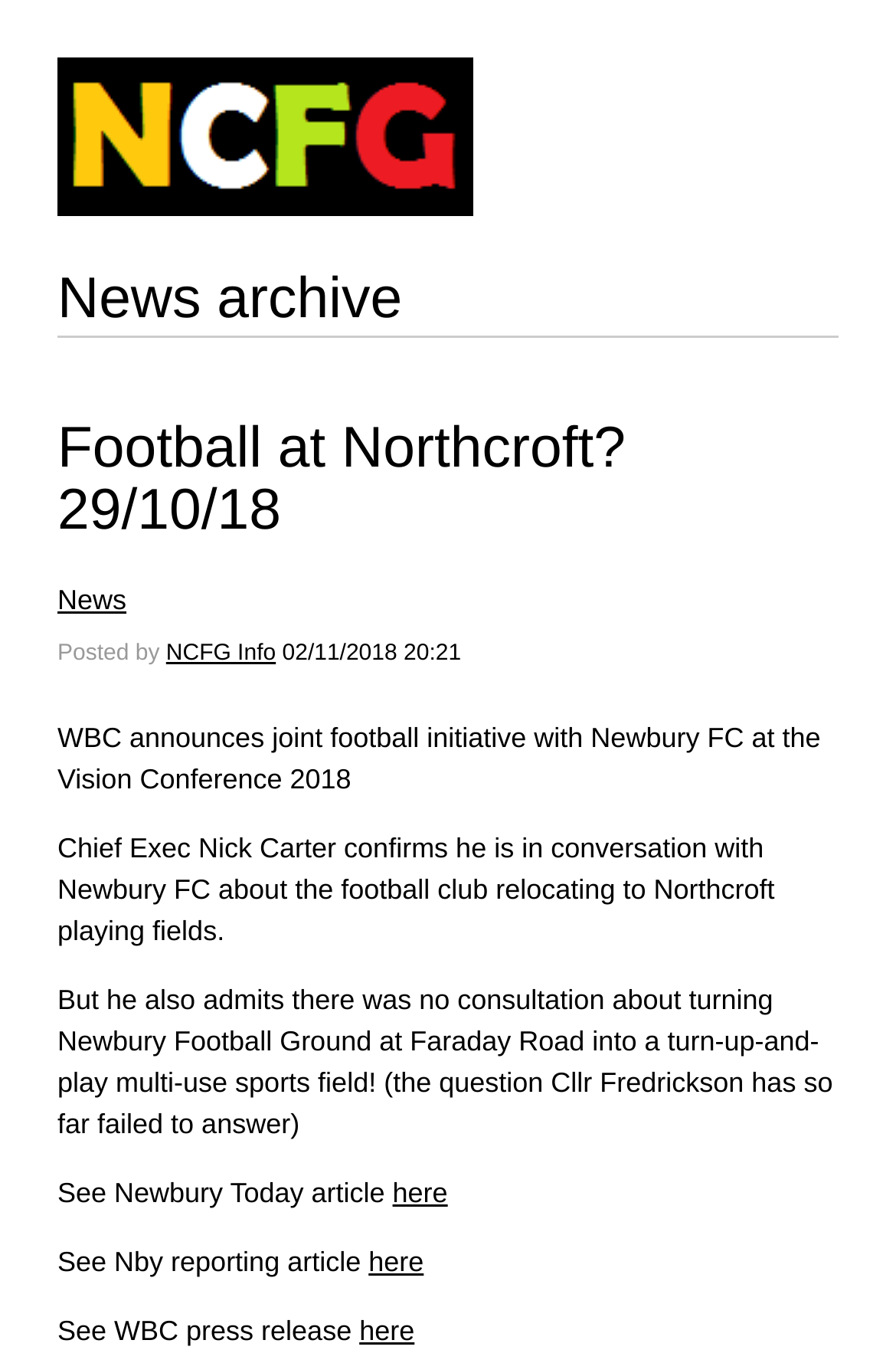Predict the bounding box of the UI element based on the description: "PfH’s ‘disruptive’ technology suppliers". The coordinates should be four float numbers between 0 and 1, formatted as [left, top, right, bottom].

None